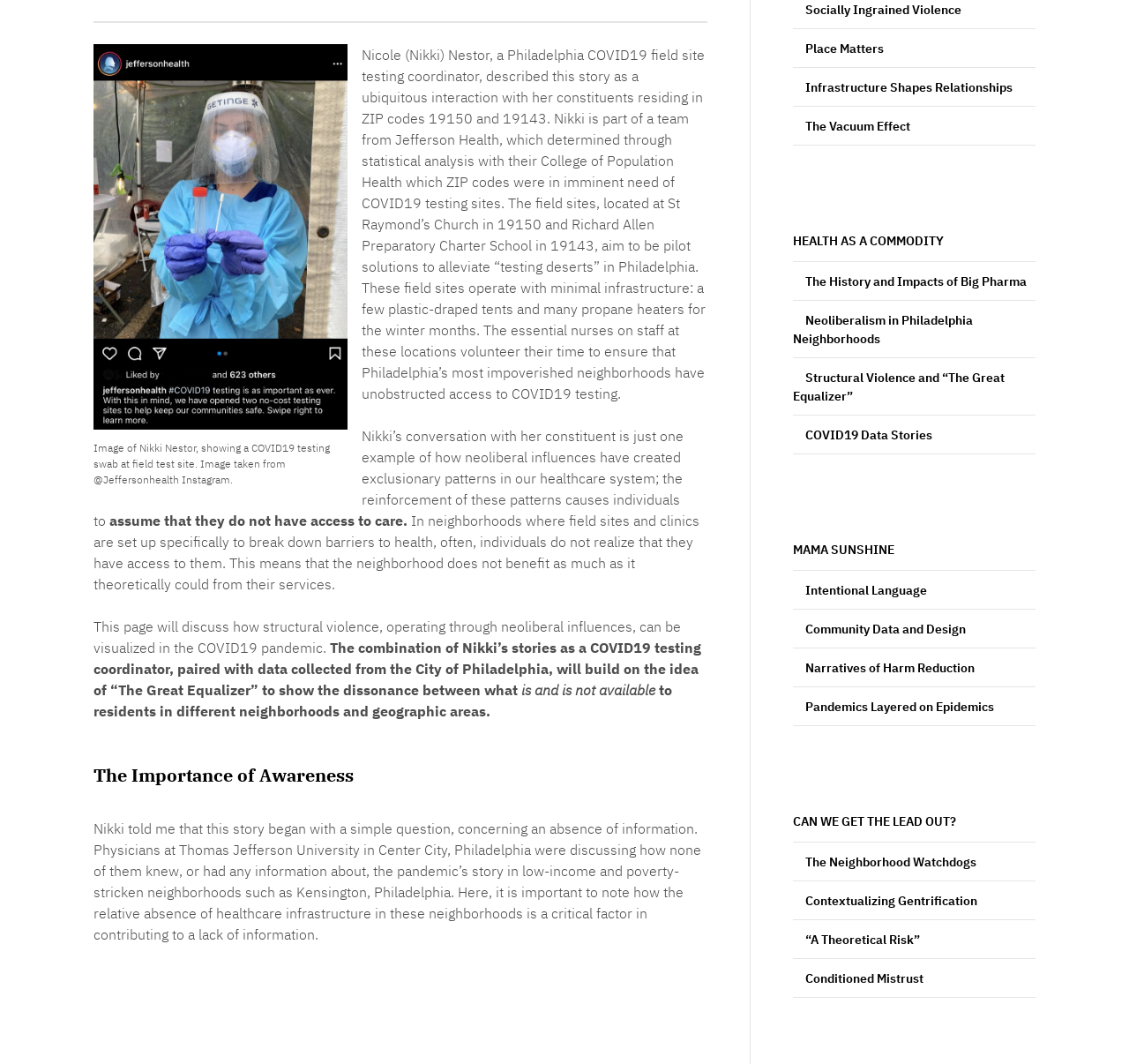Where are the field sites located?
Based on the screenshot, provide your answer in one word or phrase.

St Raymond’s Church and Richard Allen Preparatory Charter School